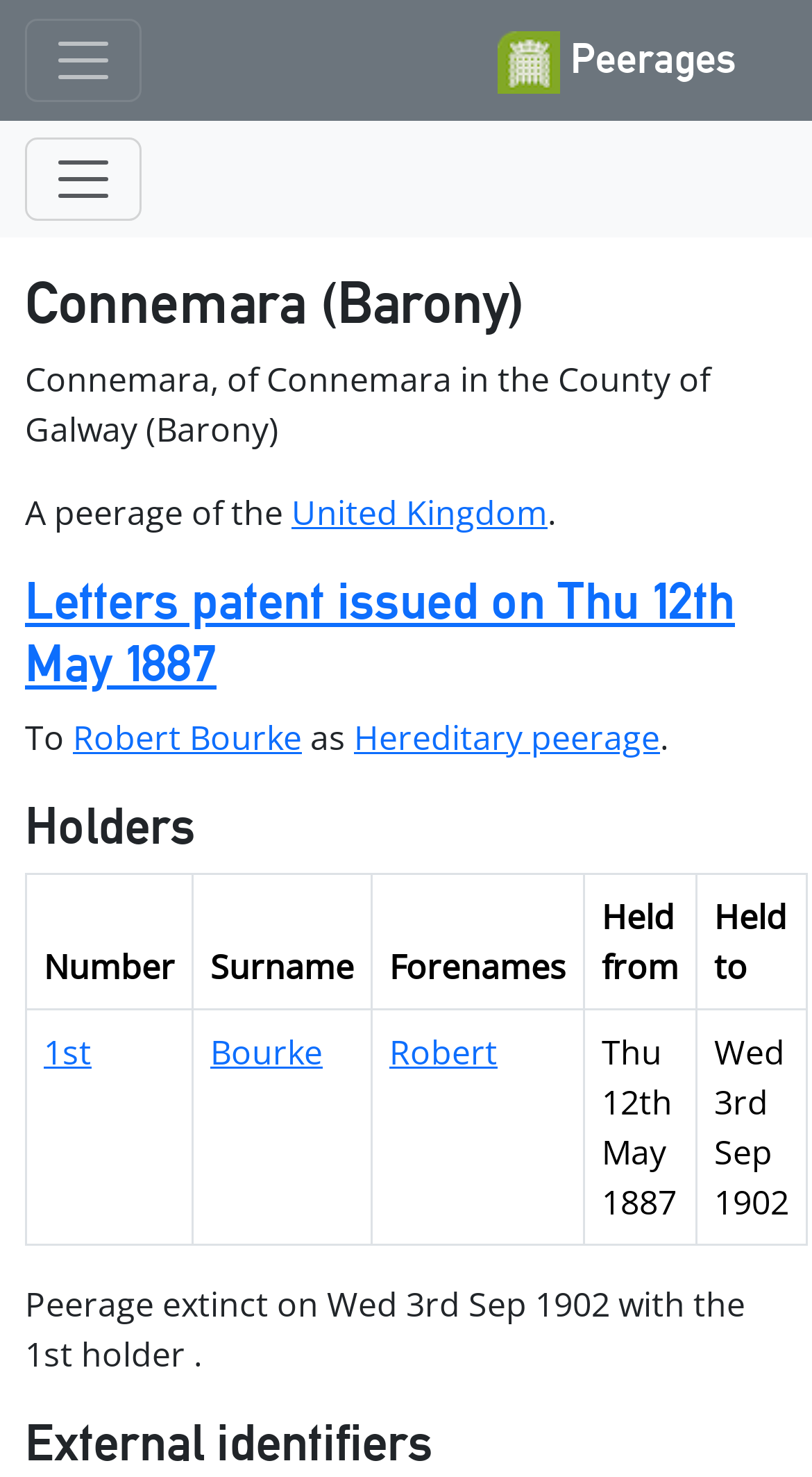Provide the bounding box coordinates for the area that should be clicked to complete the instruction: "Click on Home".

None